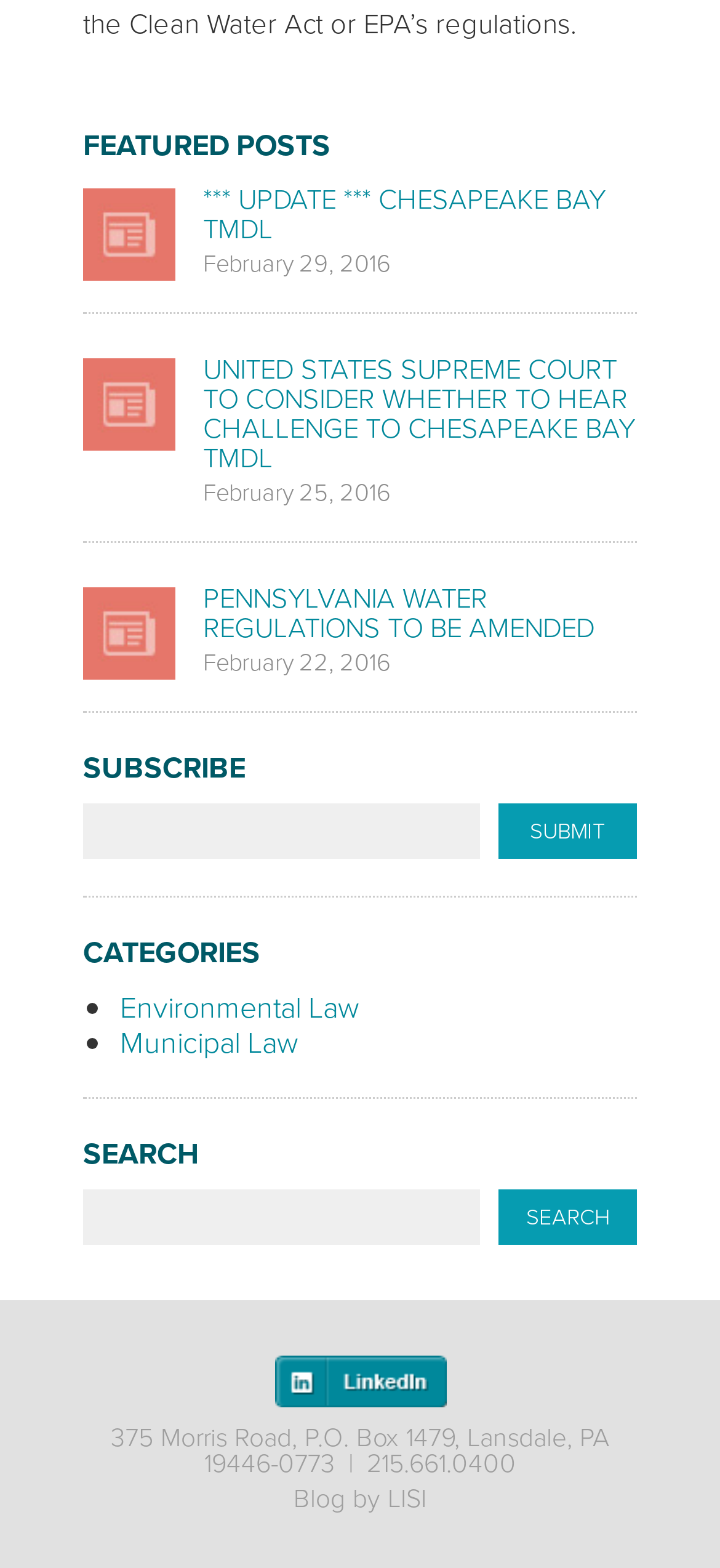What is the title of the first featured post?
Please provide a single word or phrase as the answer based on the screenshot.

CHESAPEAKE BAY TMDL